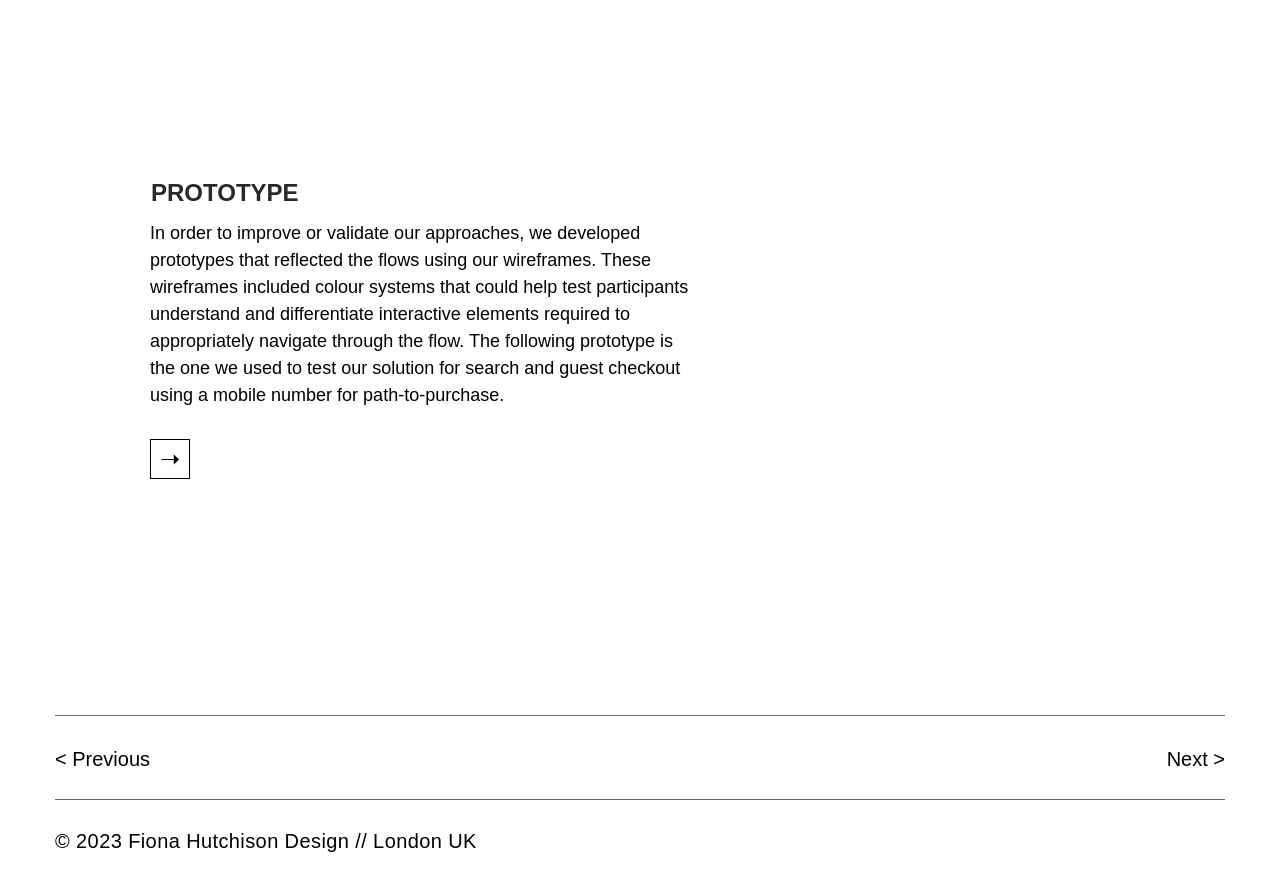Find the bounding box of the web element that fits this description: "Next >".

[0.846, 0.839, 0.957, 0.885]